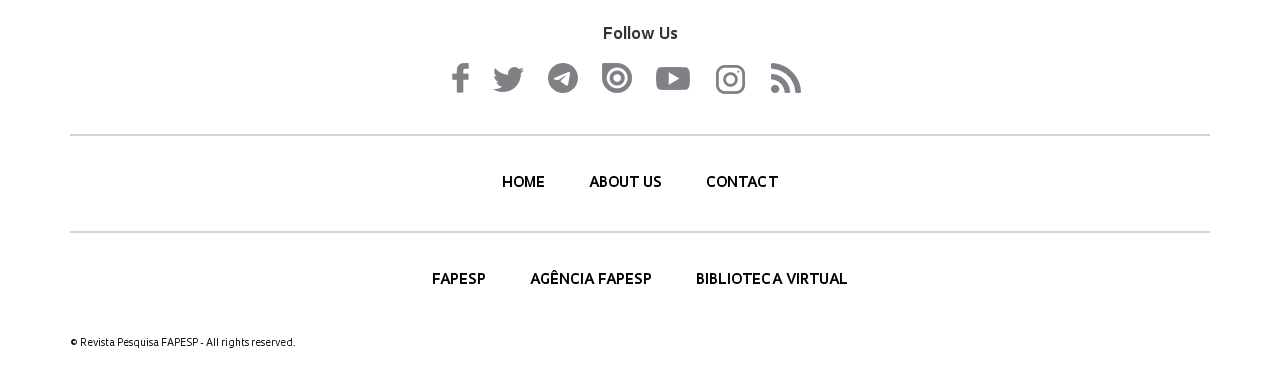Find the bounding box coordinates of the clickable area required to complete the following action: "Visit FAPESP website".

[0.338, 0.741, 0.383, 0.781]